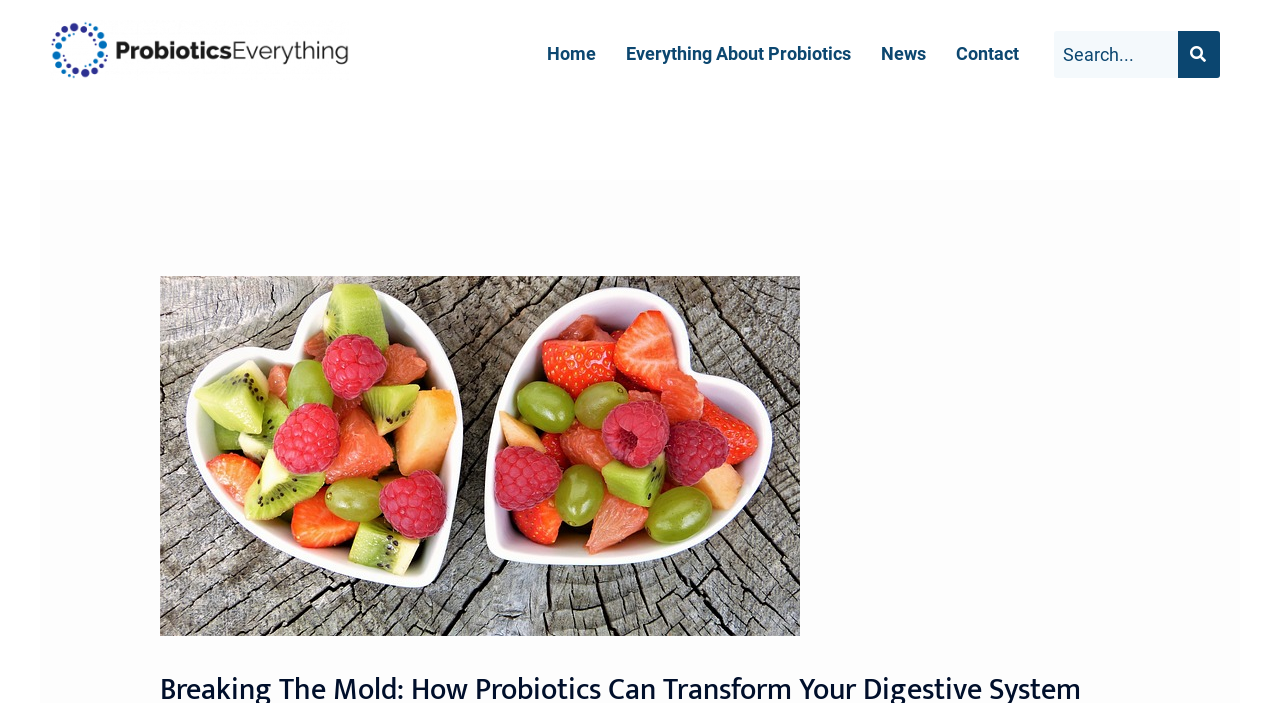What is the purpose of the tablist element? Examine the screenshot and reply using just one word or a brief phrase.

Search